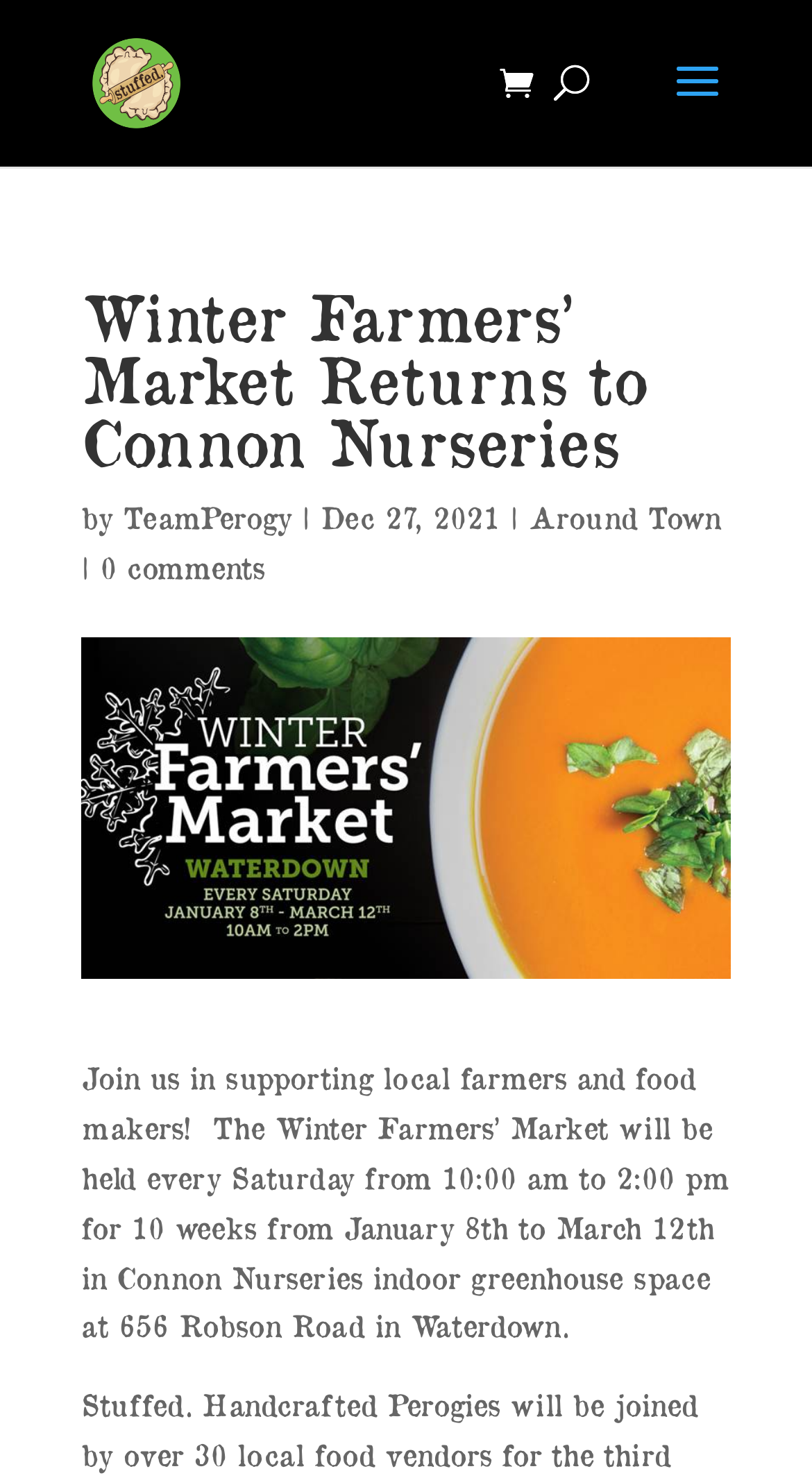Answer the question in a single word or phrase:
Who wrote the article about the Winter Farmers' Market?

TeamPerogy